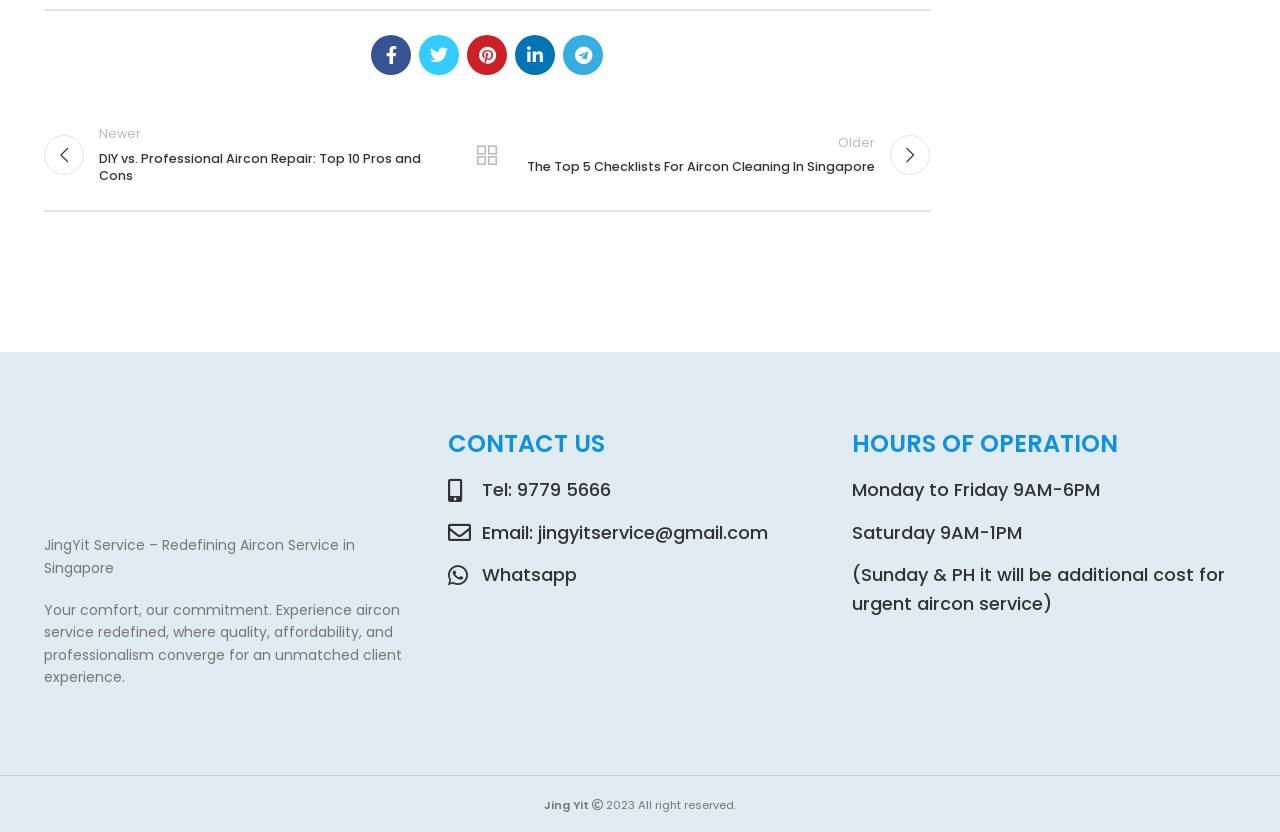Identify the bounding box coordinates for the element that needs to be clicked to fulfill this instruction: "visit JingYit Service website". Provide the coordinates in the format of four float numbers between 0 and 1: [left, top, right, bottom].

[0.034, 0.308, 0.113, 0.332]